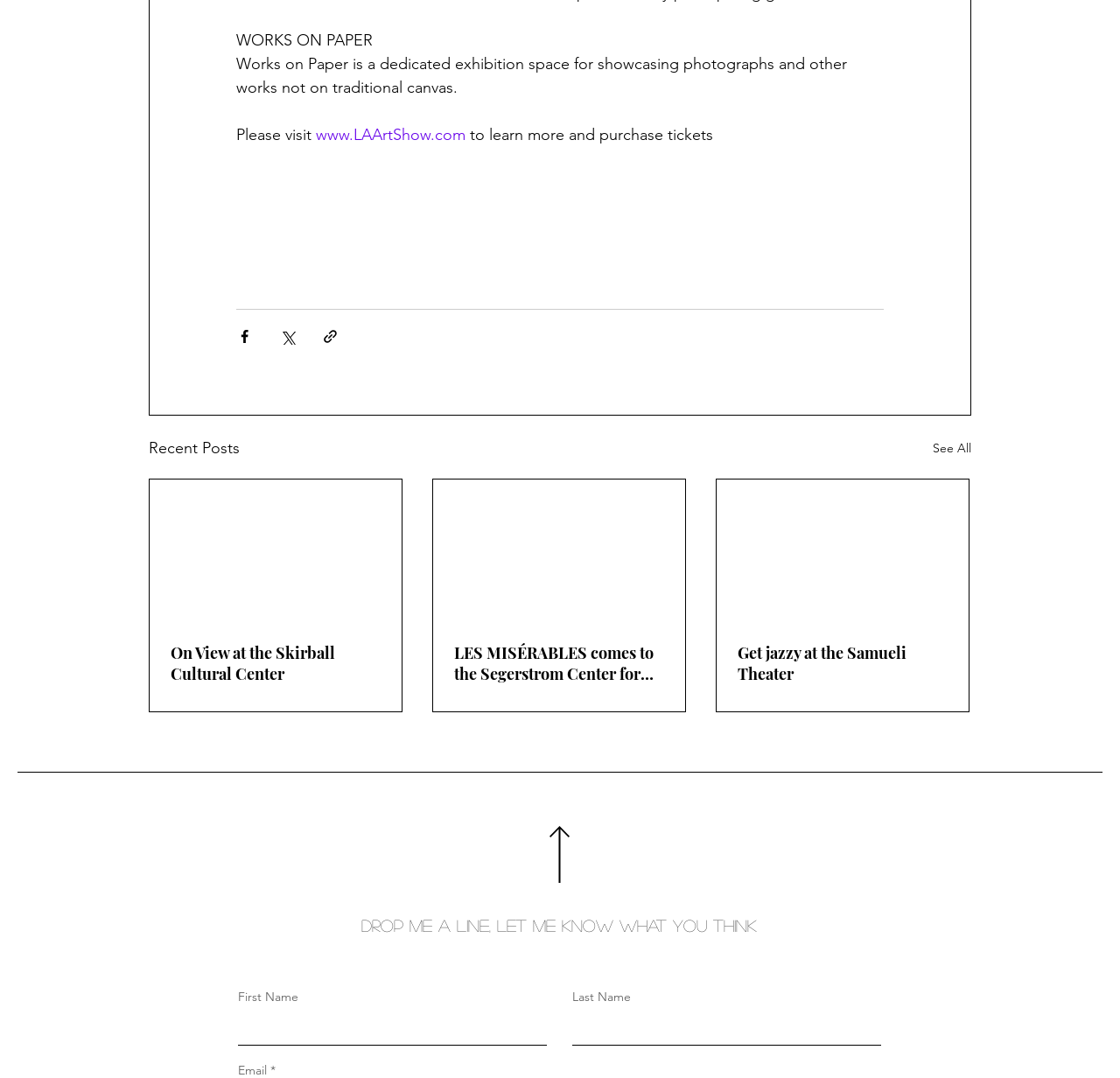How can I learn more about the exhibition?
Please analyze the image and answer the question with as much detail as possible.

The webpage has a link 'www.LAArtShow.com' with the text 'Please visit' preceding it, which implies that visiting this website will provide more information about the exhibition.